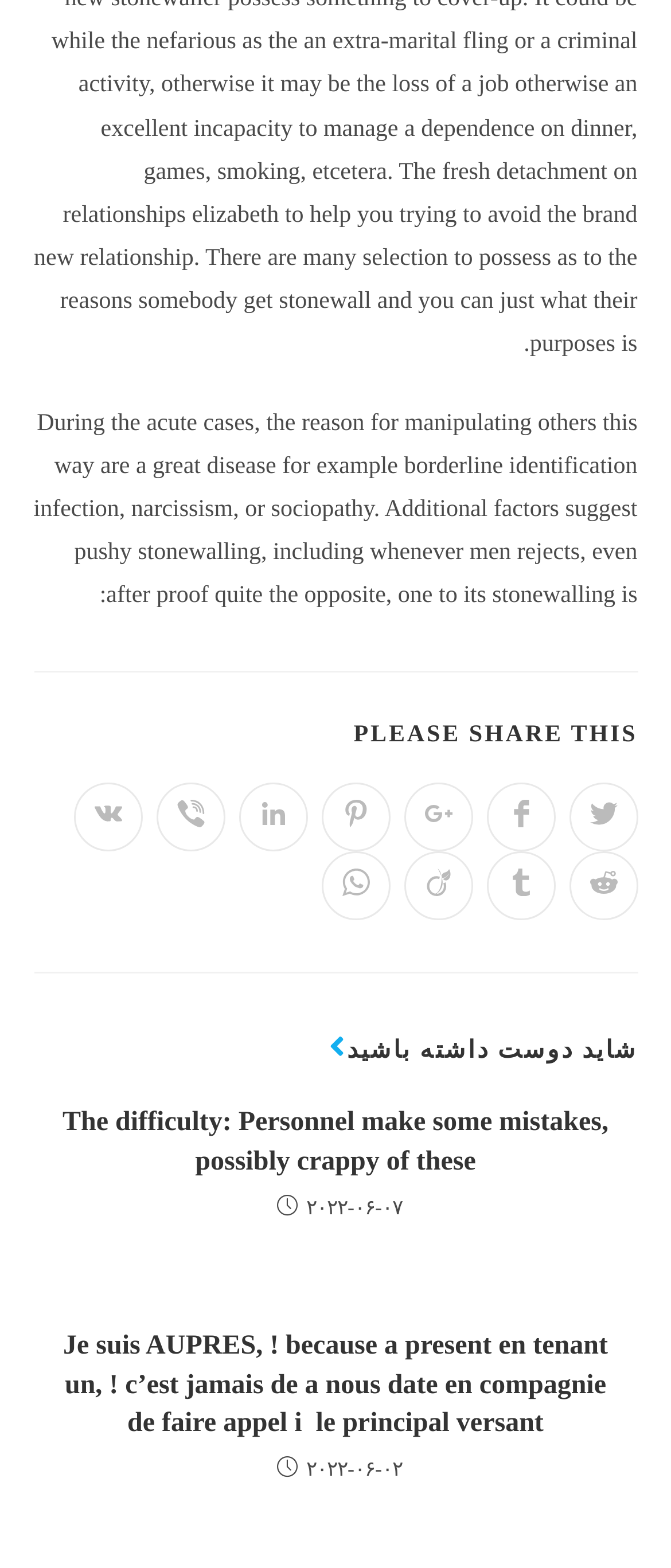How many sharing options are available?
Can you give a detailed and elaborate answer to the question?

The webpage provides a list of sharing options, including 'Share on Twitter', 'Share on Facebook', 'Share on Google plus', 'Share on Pinterest', 'Share on LinkedIn', 'Share on Viber', 'Share on VK', 'Share on Reddit', and 'Share on Tumblr'. Therefore, there are 9 sharing options available.